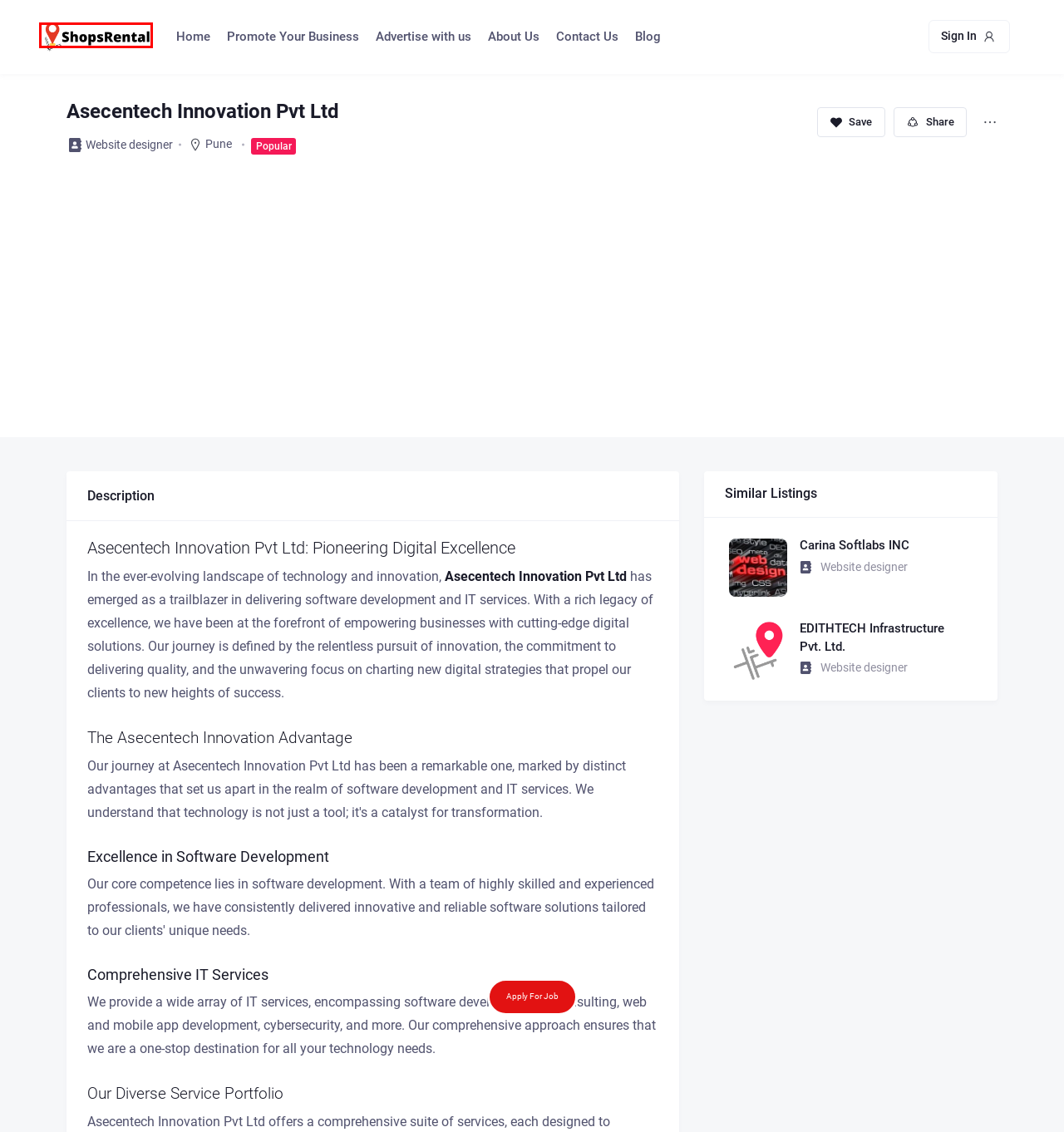You are provided with a screenshot of a webpage that has a red bounding box highlighting a UI element. Choose the most accurate webpage description that matches the new webpage after clicking the highlighted element. Here are your choices:
A. Best Business Directory in India | Free Indian Business Directories - Shops Rental
B. Website designer - Shopsrental
C. EDITHTECH Infrastructure Pvt. Ltd - Driving Digital Success
D. Add Listing - Naukri Mitra
E. About Us - Shopsrental
F. Blog - Shopsrental
G. Best Web Development Company in Indore - Carina Softlabs INC
H. Contact Us - Shops Rental | Indian Business Listing Site

A